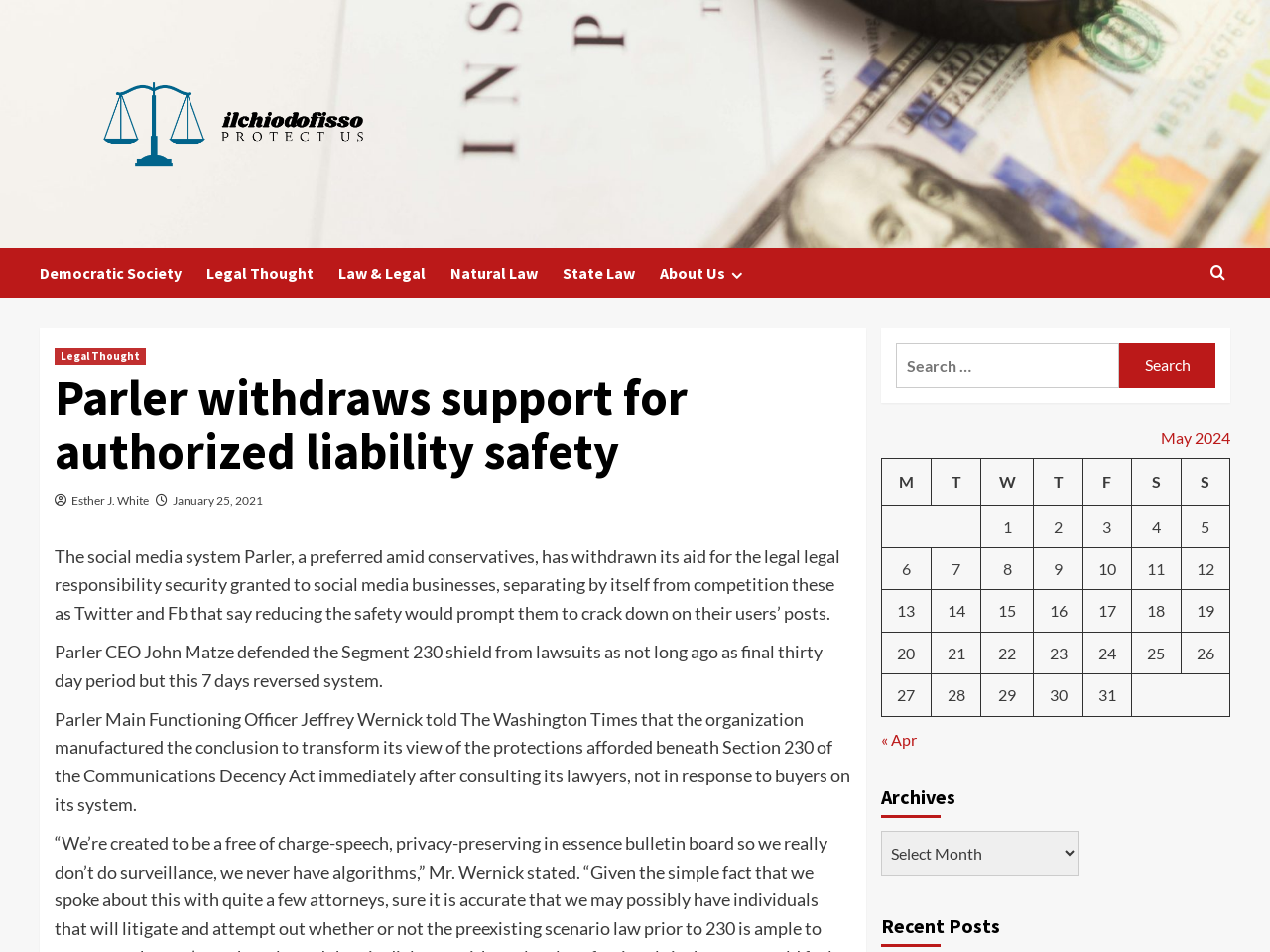What is the name of the social media platform mentioned?
Analyze the image and deliver a detailed answer to the question.

The webpage mentions 'Parler' as the social media platform that has withdrawn its support for authorized liability safety.